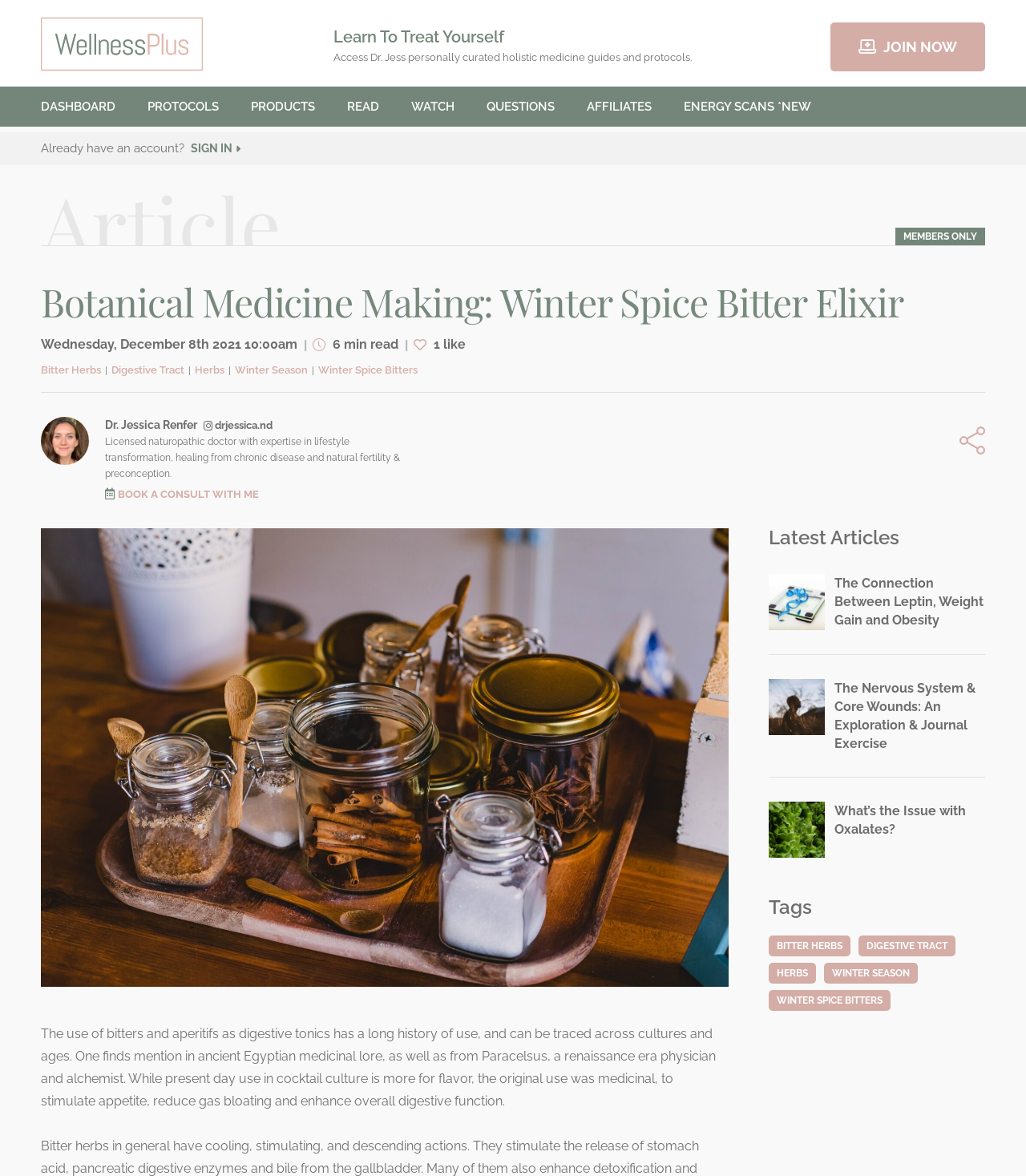Please indicate the bounding box coordinates for the clickable area to complete the following task: "Explore the latest article about The Connection Between Leptin, Weight Gain and Obesity". The coordinates should be specified as four float numbers between 0 and 1, i.e., [left, top, right, bottom].

[0.813, 0.488, 0.96, 0.535]